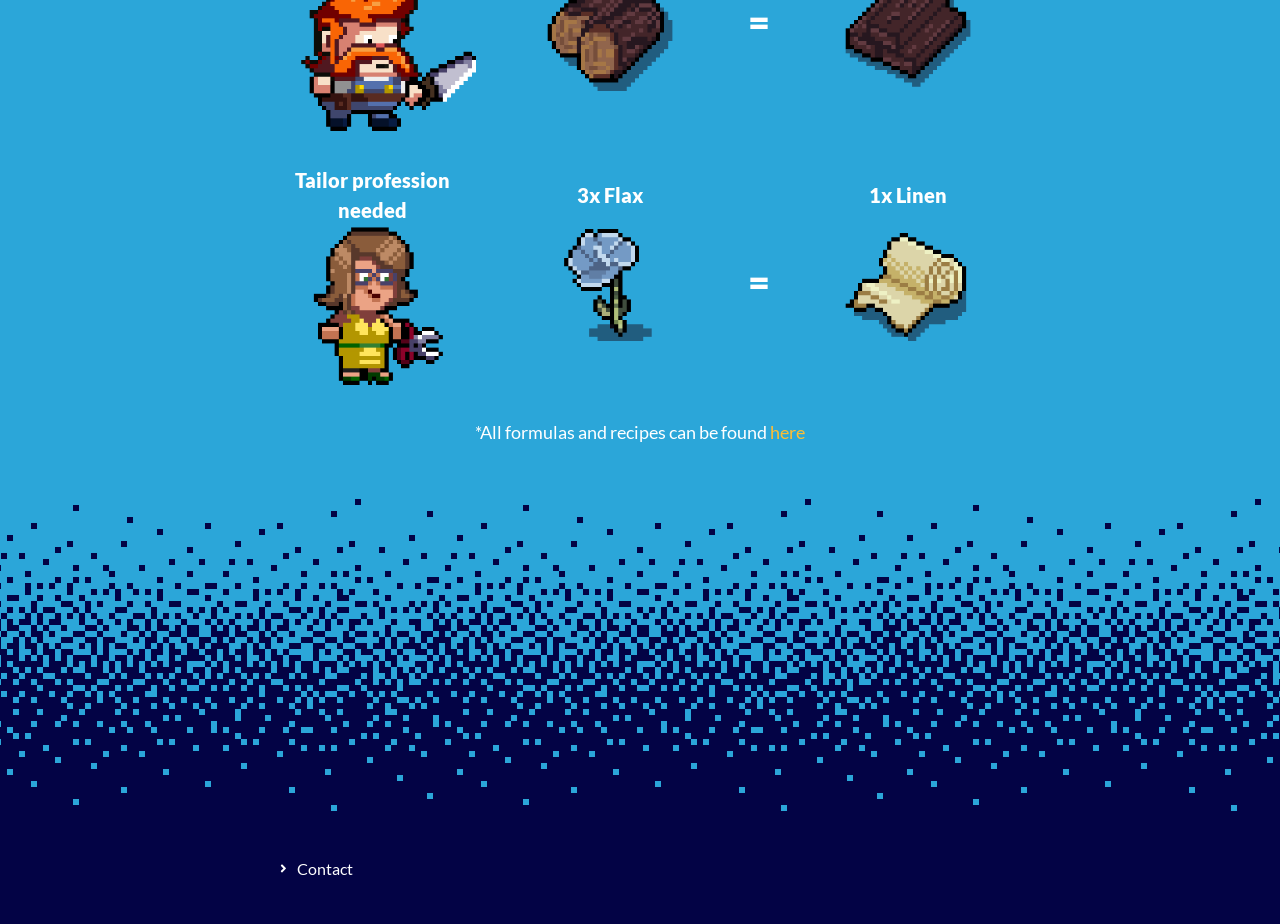Find the bounding box coordinates of the element to click in order to complete this instruction: "Visit Twitter page". The bounding box coordinates must be four float numbers between 0 and 1, denoted as [left, top, right, bottom].

[0.317, 0.914, 0.355, 0.966]